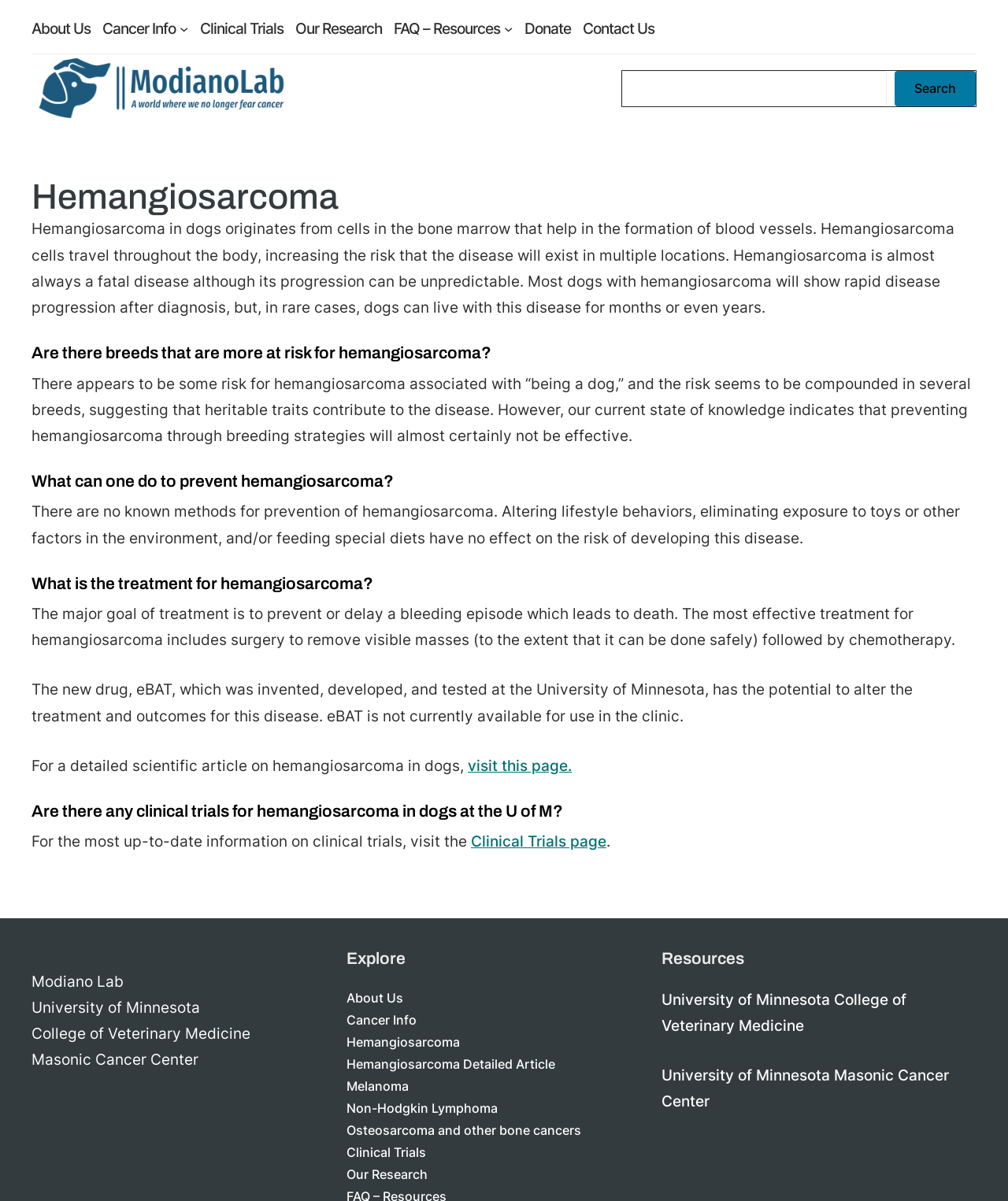Can you find the bounding box coordinates for the element that needs to be clicked to execute this instruction: "Visit the Clinical Trials page"? The coordinates should be given as four float numbers between 0 and 1, i.e., [left, top, right, bottom].

[0.467, 0.693, 0.602, 0.708]